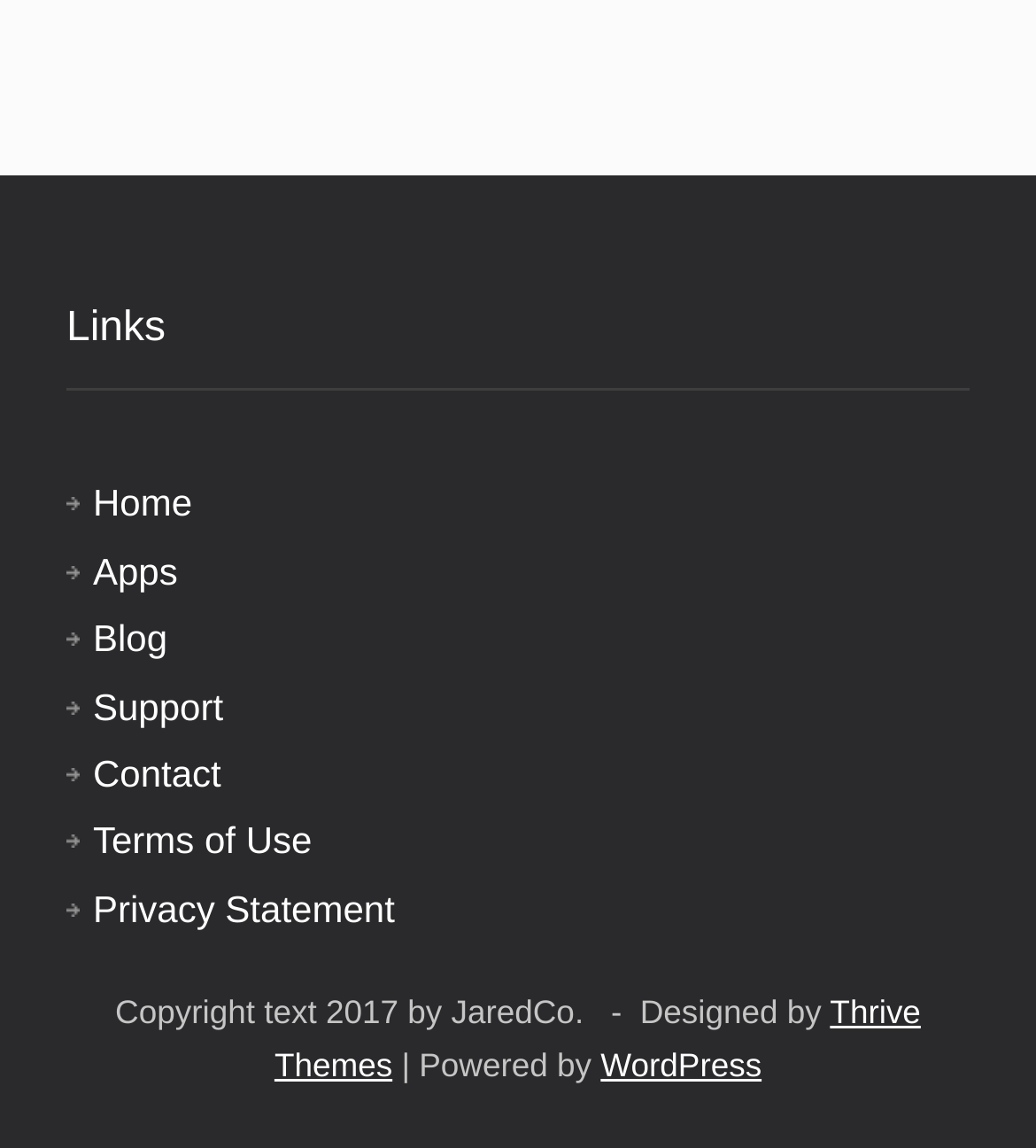Identify the bounding box coordinates of the HTML element based on this description: "Terms of Use".

[0.09, 0.714, 0.301, 0.751]